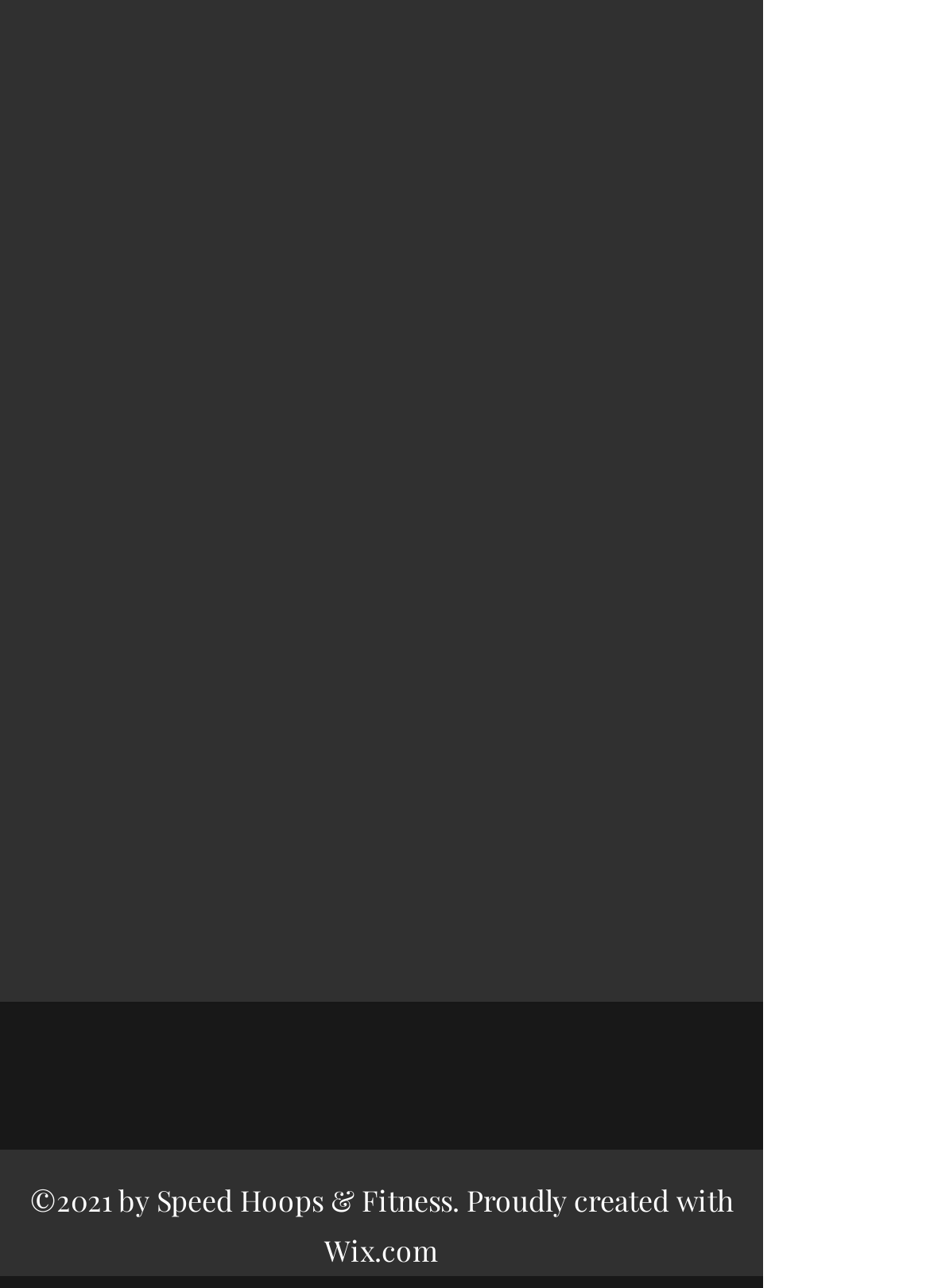What social media platform is linked?
Carefully examine the image and provide a detailed answer to the question.

The social bar at the bottom of the page contains a link to Instagram, indicating that the website is connected to this social media platform.